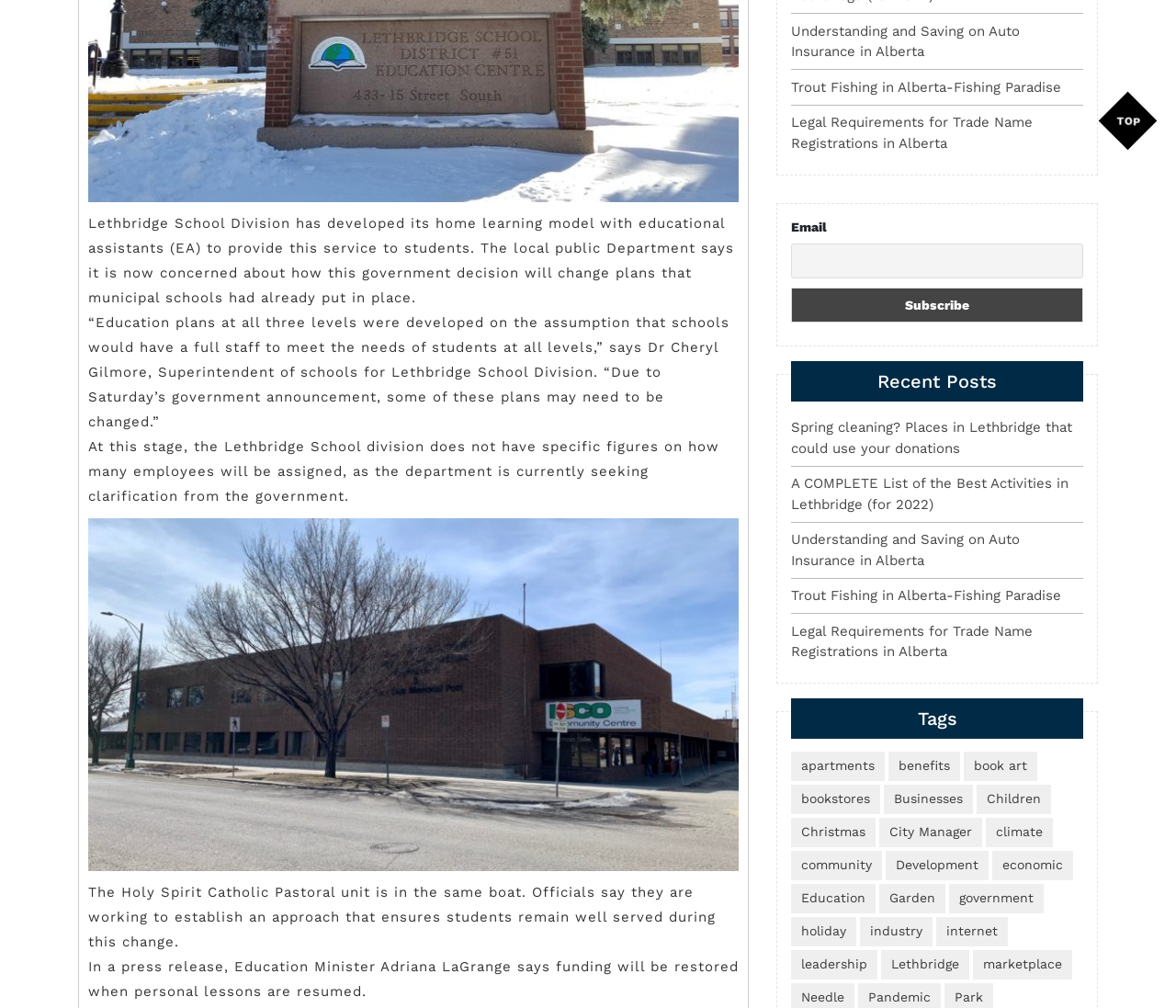What is the category of the link 'Trout Fishing in Alberta-Fishing Paradise'?
Provide an in-depth and detailed answer to the question.

The category of the link 'Trout Fishing in Alberta-Fishing Paradise' is recreation, as it appears to be a link to a post about a leisure activity, fishing, in Alberta.